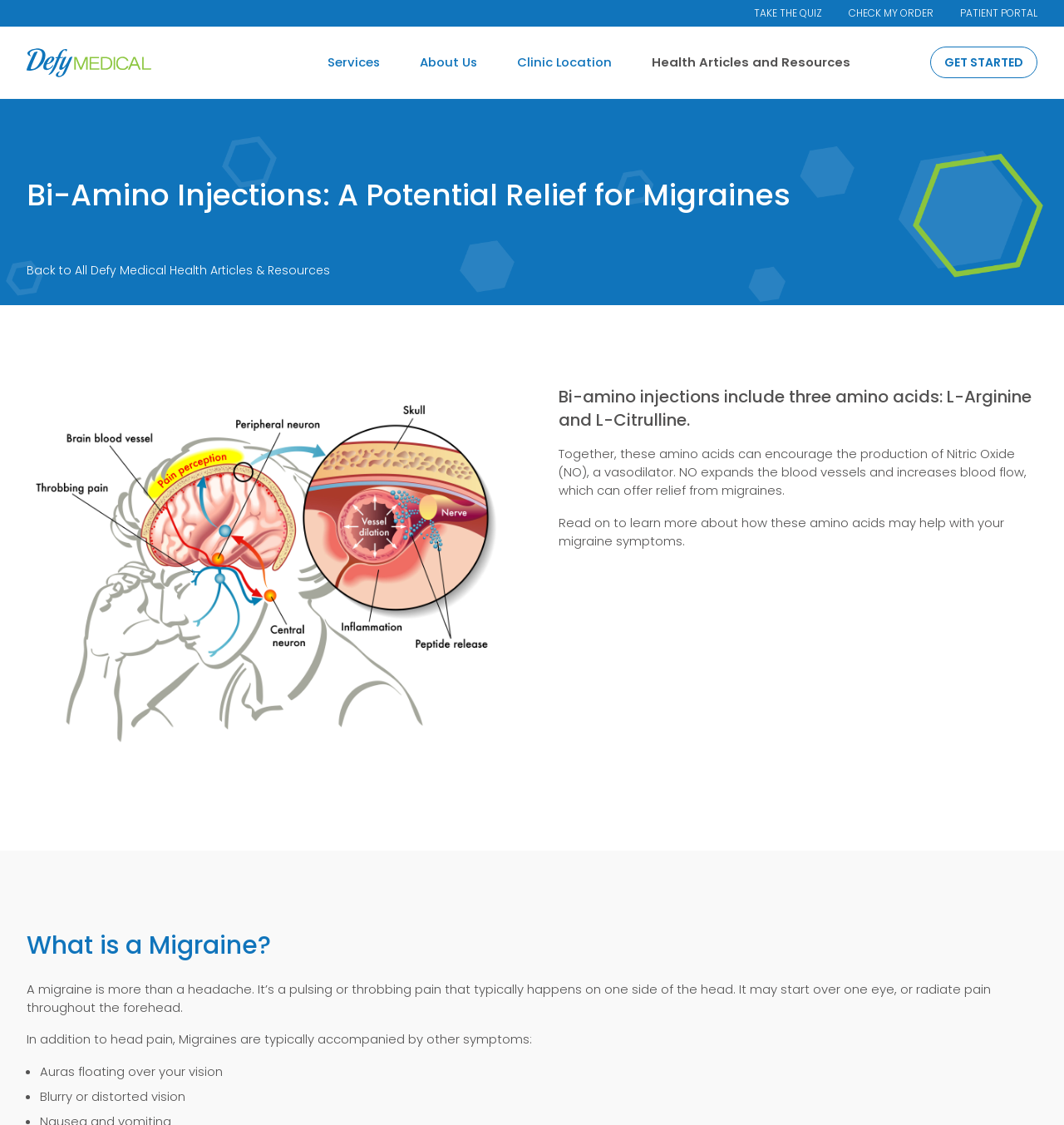What is the purpose of Bi-Amino injections? Based on the image, give a response in one word or a short phrase.

Relief from migraines